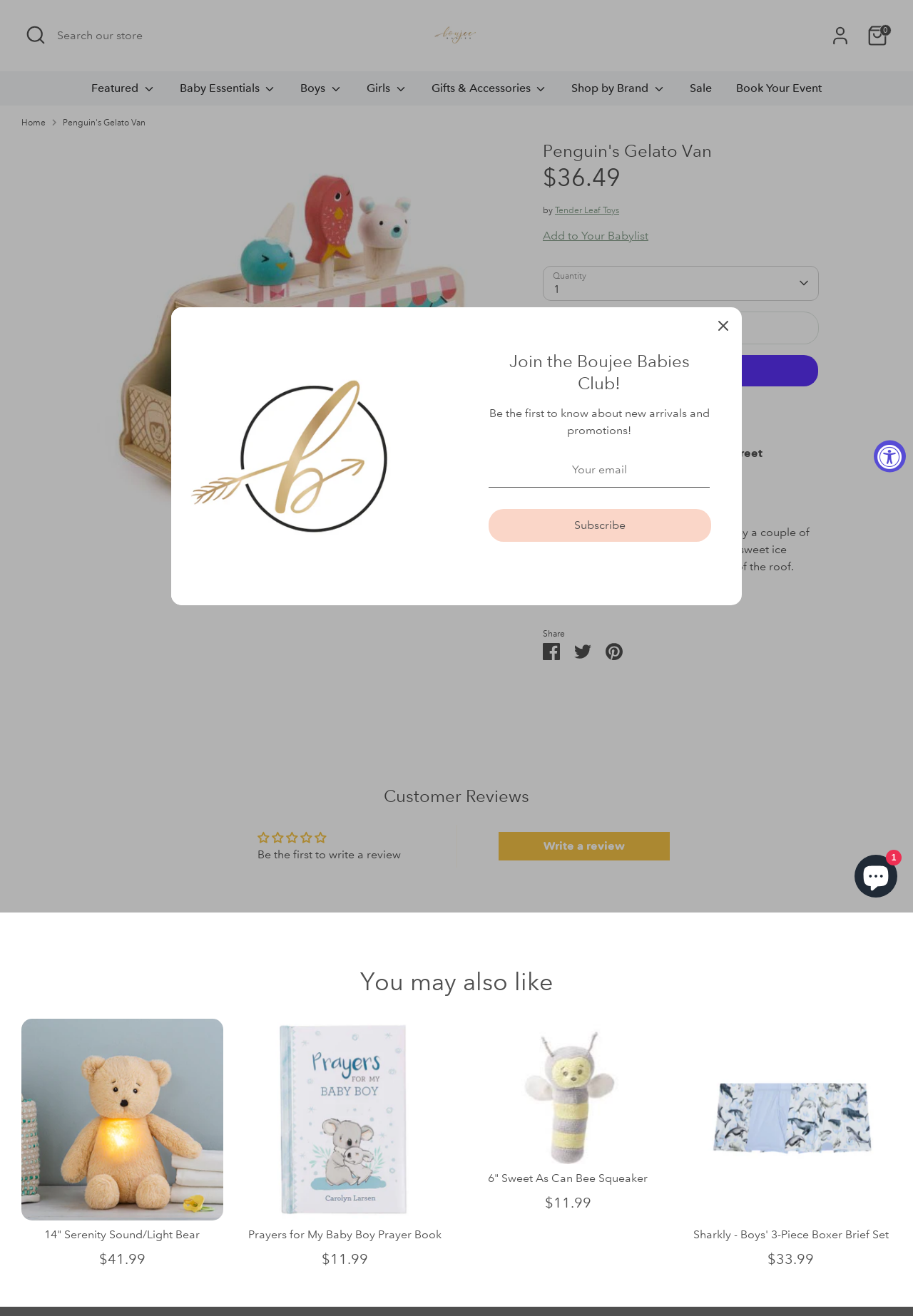Find the bounding box coordinates for the area you need to click to carry out the instruction: "View store information". The coordinates should be four float numbers between 0 and 1, indicated as [left, top, right, bottom].

[0.615, 0.369, 0.728, 0.38]